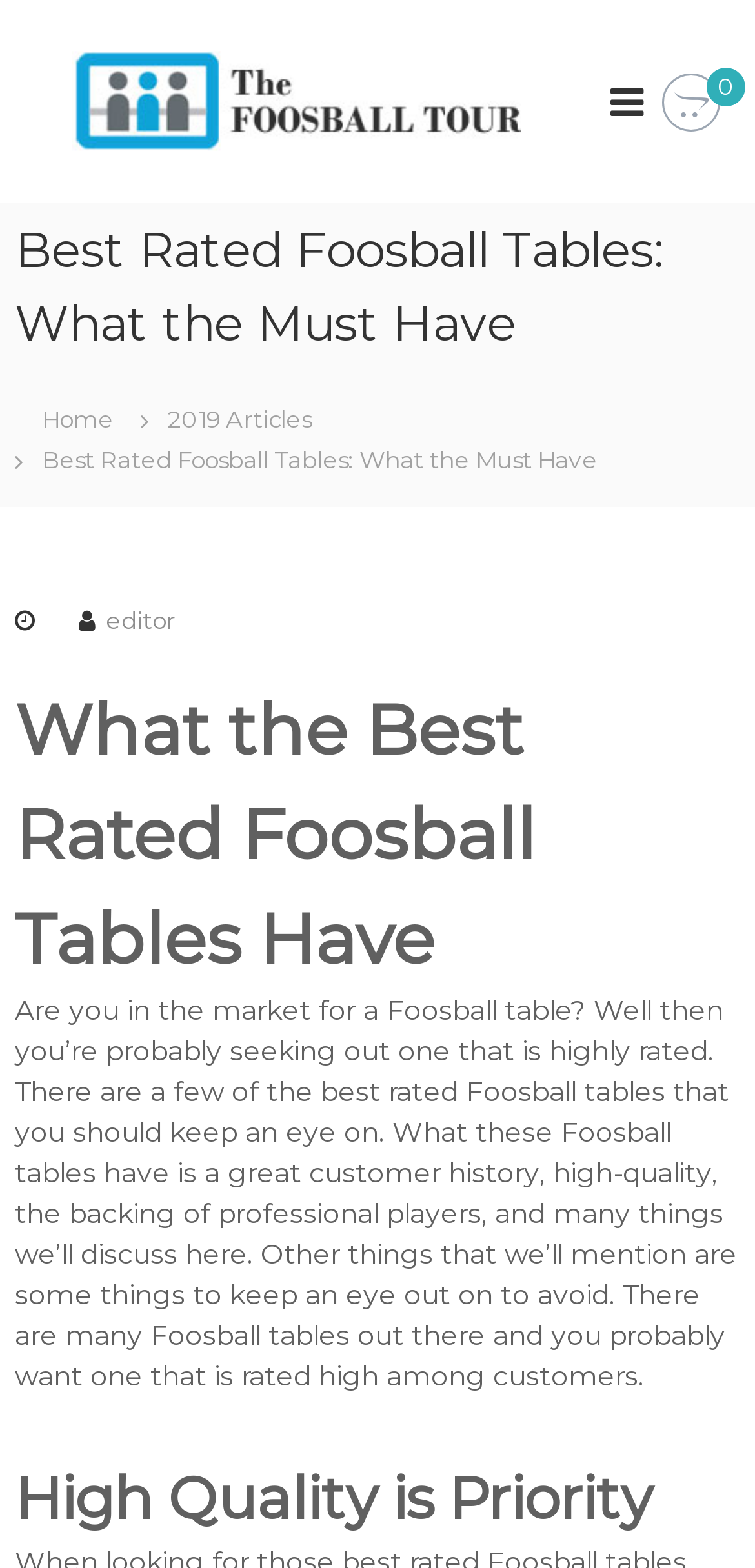What is the name of the tour mentioned on the webpage?
Based on the screenshot, provide a one-word or short-phrase response.

Professional Foosball Tour